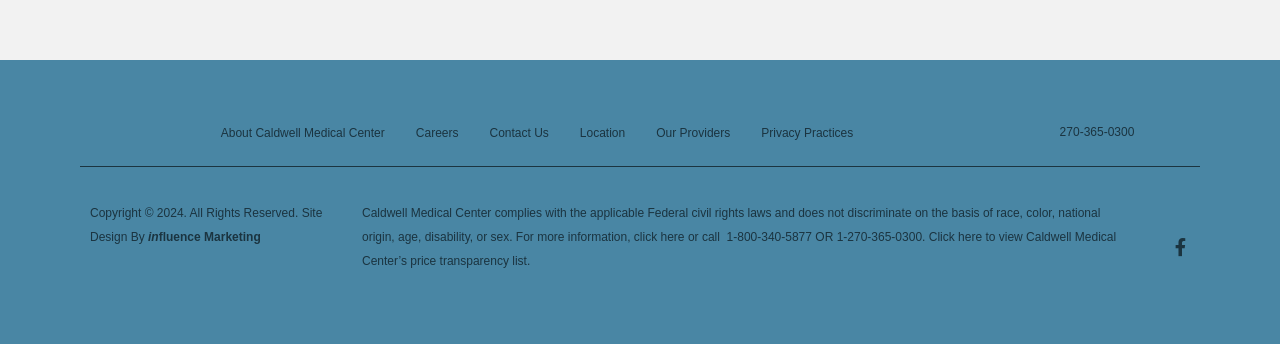Locate the UI element that matches the description Contact Us in the webpage screenshot. Return the bounding box coordinates in the format (top-left x, top-left y, bottom-right x, bottom-right y), with values ranging from 0 to 1.

[0.382, 0.319, 0.429, 0.453]